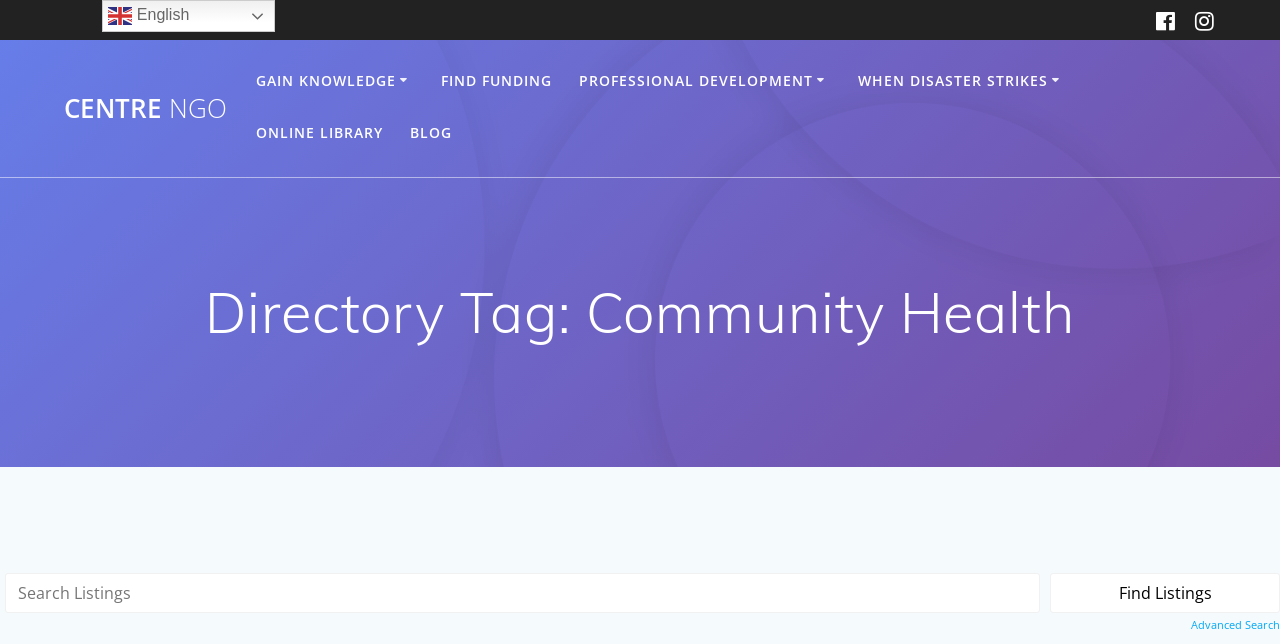What type of law is mentioned on the webpage?
Refer to the screenshot and deliver a thorough answer to the question presented.

The webpage mentions 'Labor Law' as one of the links under the 'Legal Assistance' category, indicating that it is a type of law related to labor or employment.